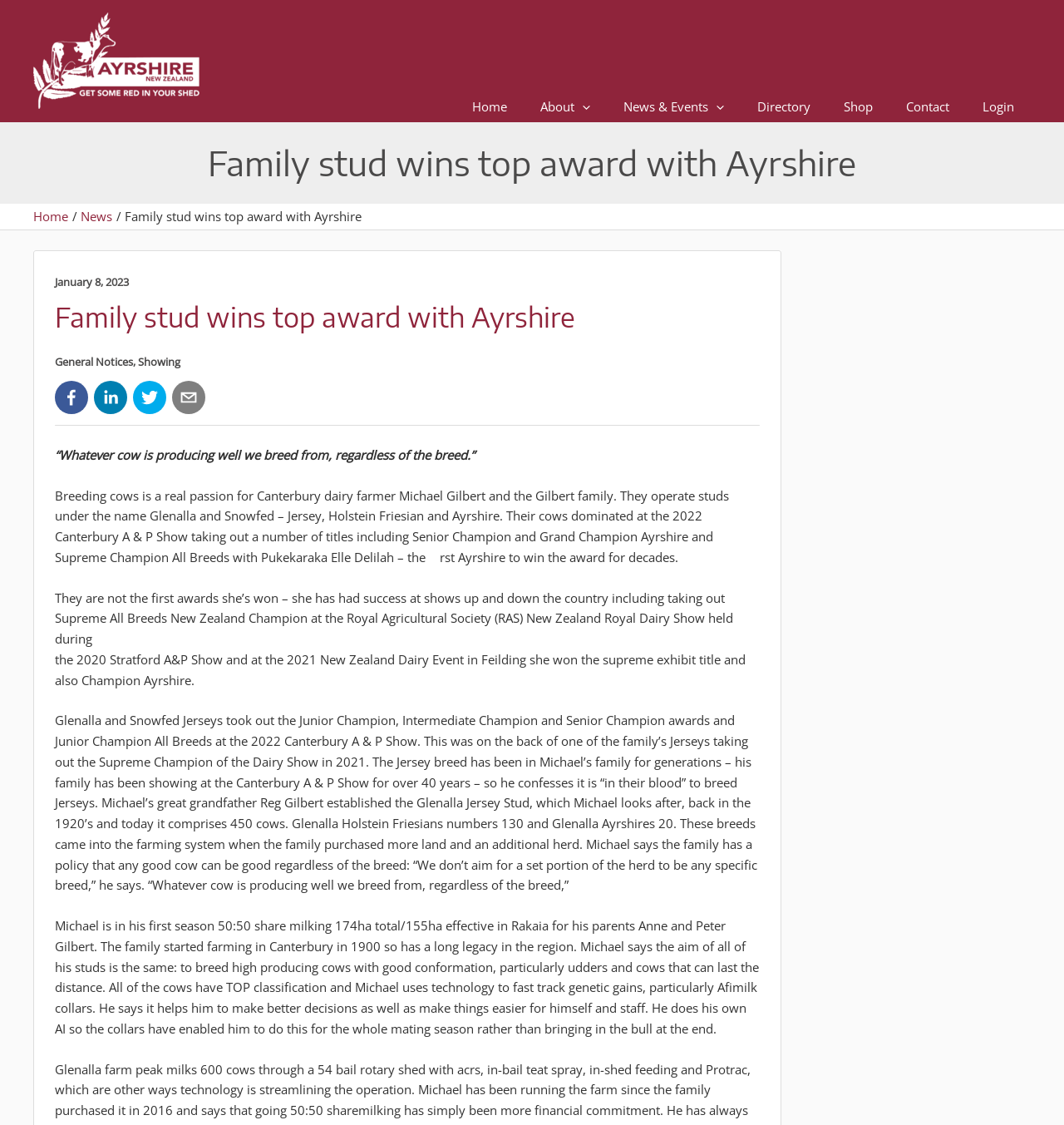Please use the details from the image to answer the following question comprehensively:
What is the size of the farm where Michael is share milking?

I found this answer by reading the text in the webpage, specifically the paragraph that mentions Michael is in his first season 50:50 share milking 174ha total/155ha effective in Rakaia for his parents Anne and Peter Gilbert.